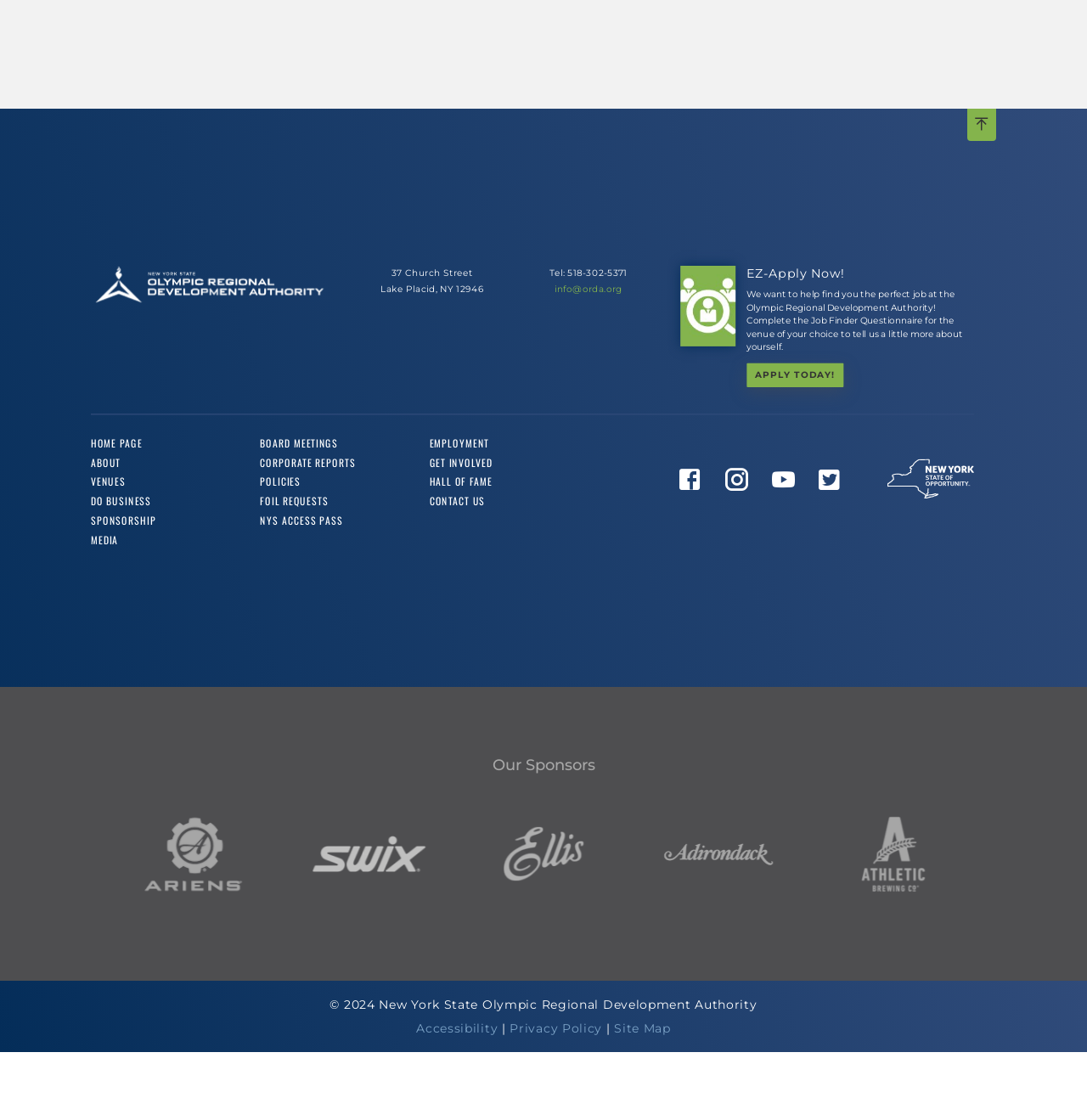What is the phone number of ORDA Corporate?
Please use the image to deliver a detailed and complete answer.

I found the phone number by looking at the static text element with ID 290, which contains the phone number.